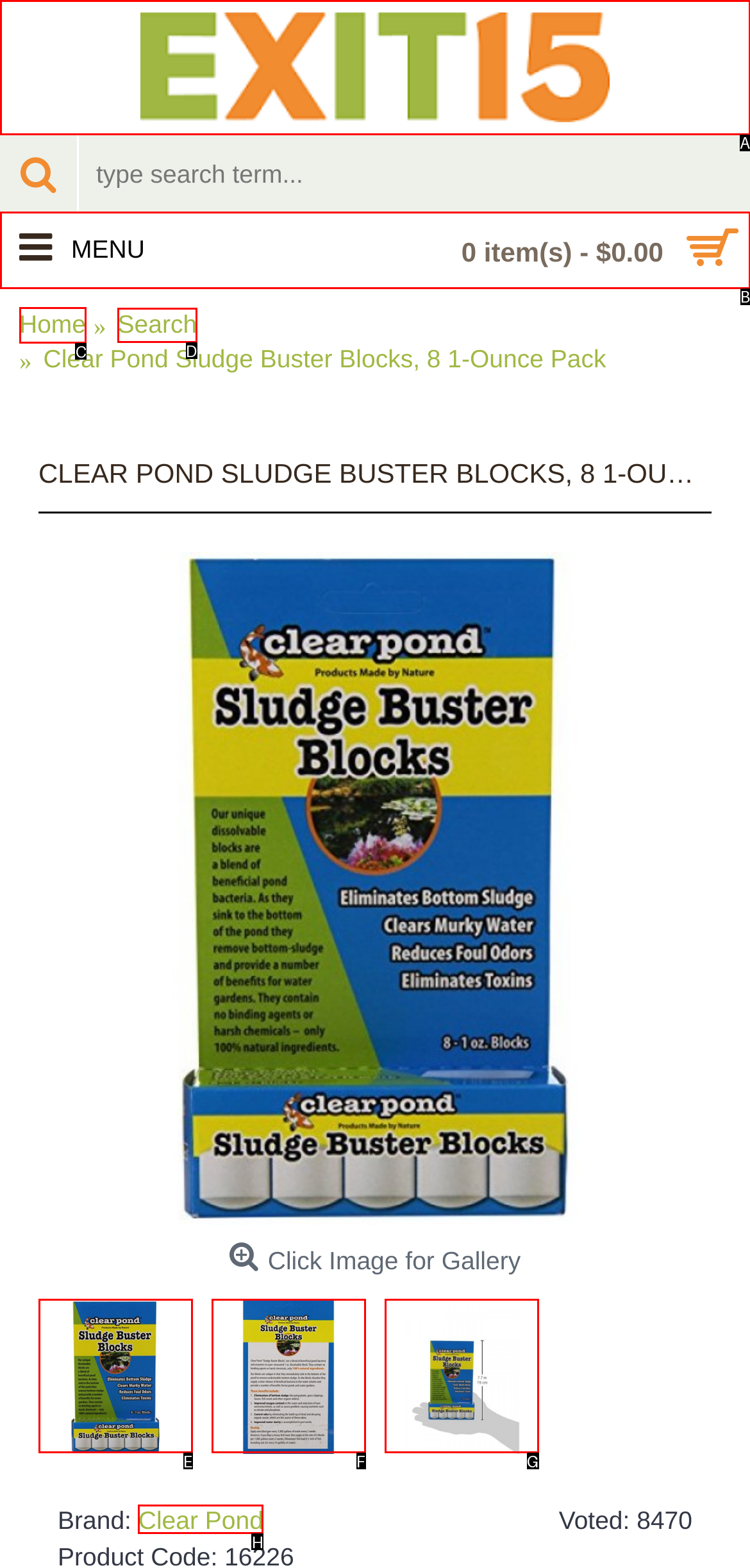Which option should you click on to fulfill this task: go to home page? Answer with the letter of the correct choice.

C